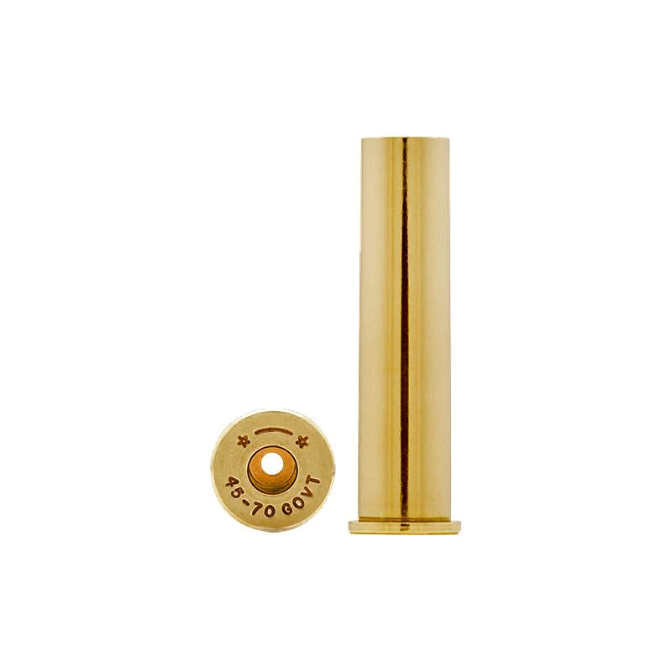Provide a comprehensive description of the image.

The image showcases a high-quality 45-70 brass cartridge case, prominently displayed with a polished, golden finish. On the left, the base of the cartridge is visible, embossed with the designation "45-70 GOVT" along with two stars, indicating its caliber and specification. To the right, the elongated brass case stands upright, revealing its smooth surface, designed for optimal performance in firearms. This brass is part of a product offering that highlights its availability for enthusiasts and reloaders looking to enhance their shooting experience. The product is currently noted as "Buy 45 70 brass Now Available In Stock 500Ct," catering to those interested in bulk purchases for ammunition reloading or collection.